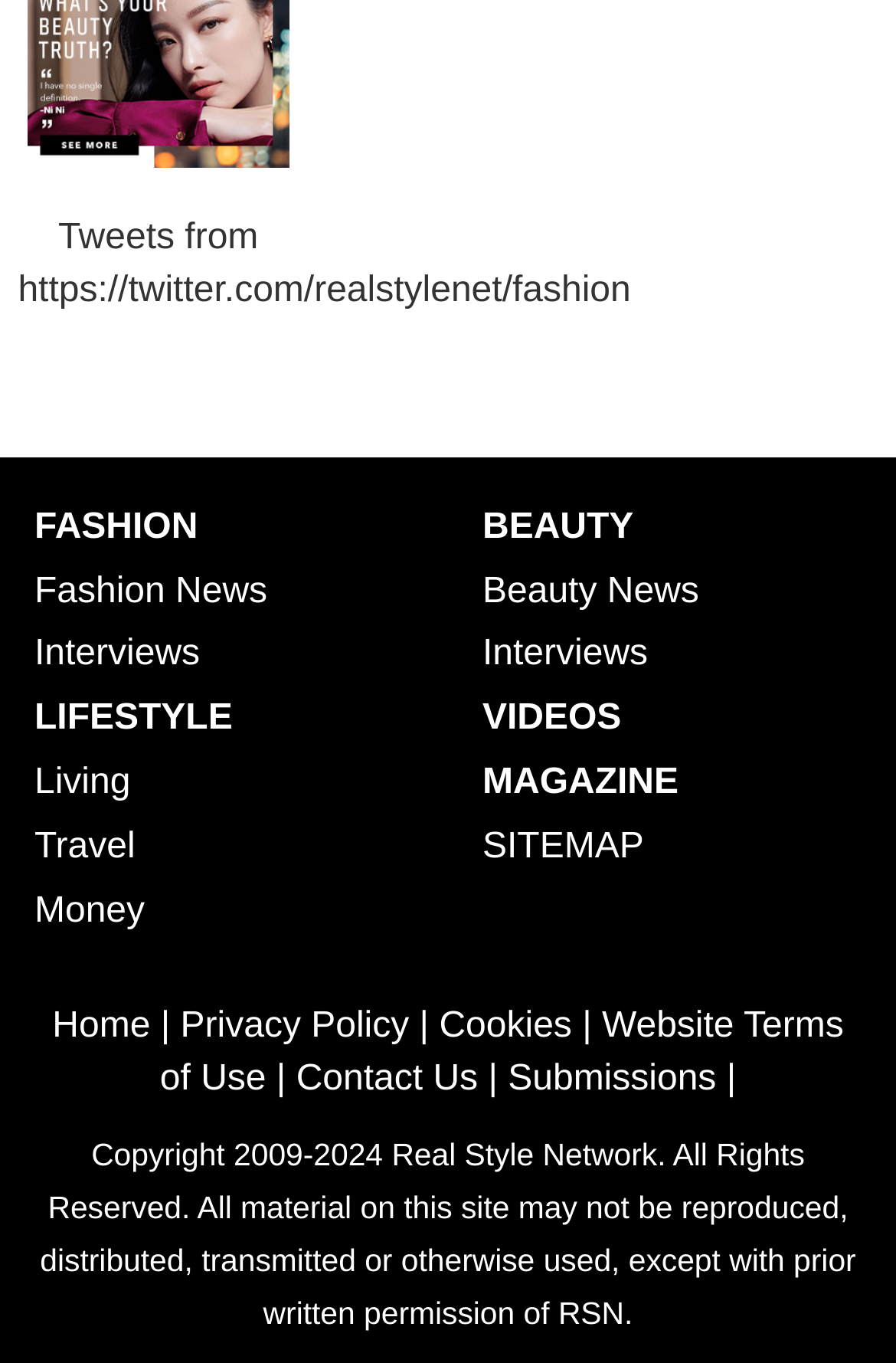Locate the bounding box coordinates of the area you need to click to fulfill this instruction: 'Visit Beauty News'. The coordinates must be in the form of four float numbers ranging from 0 to 1: [left, top, right, bottom].

[0.538, 0.416, 0.962, 0.454]